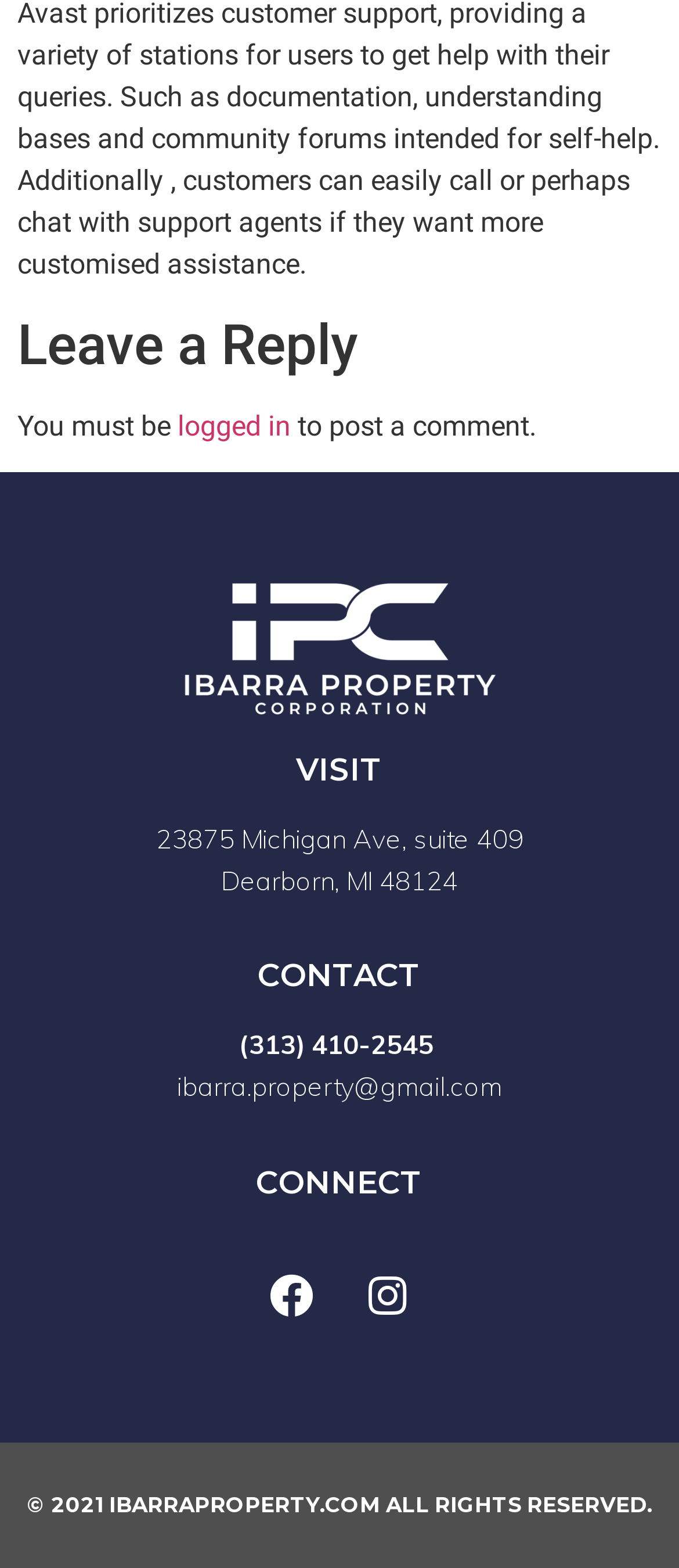Provide a brief response using a word or short phrase to this question:
What social media platforms can you connect with?

Facebook and Instagram